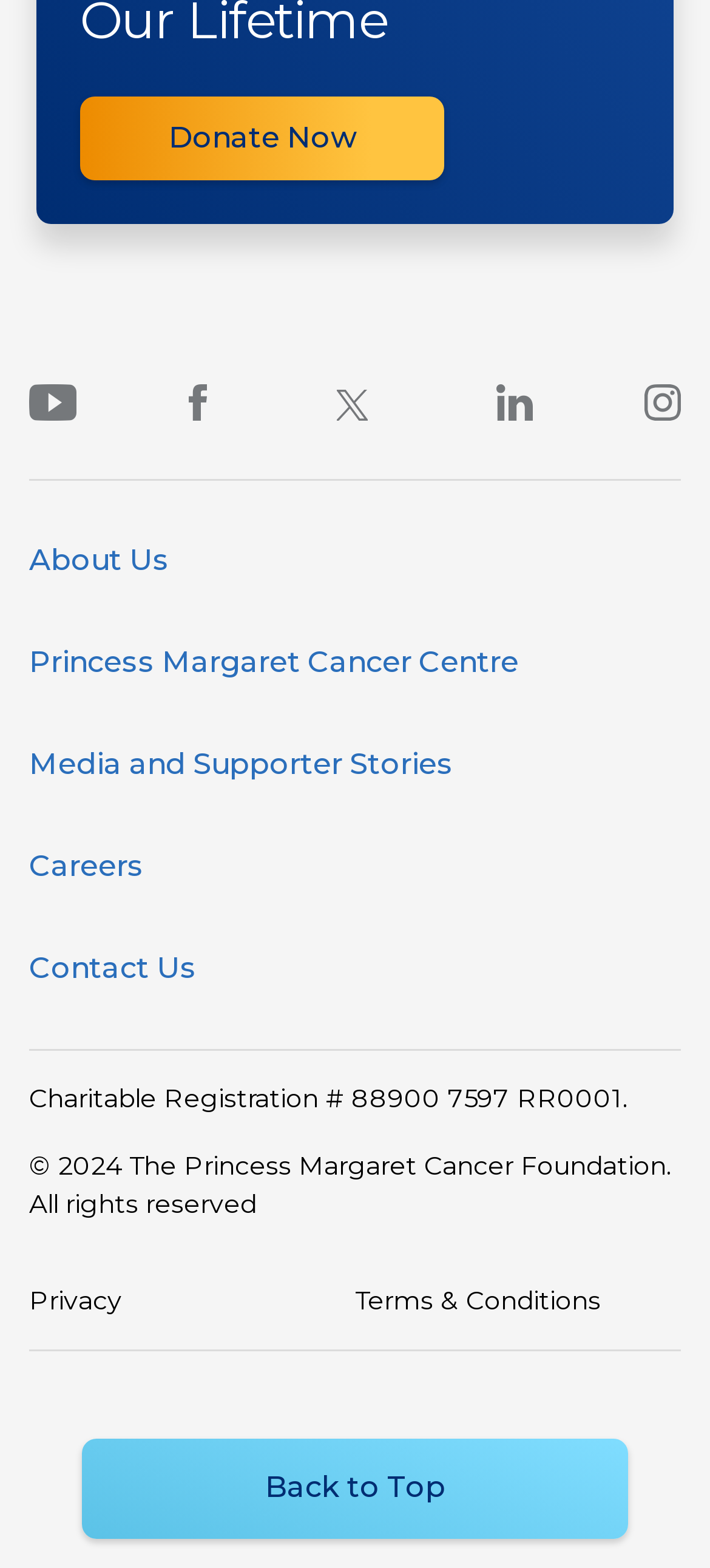Ascertain the bounding box coordinates for the UI element detailed here: "Back to Top". The coordinates should be provided as [left, top, right, bottom] with each value being a float between 0 and 1.

[0.115, 0.918, 0.885, 0.981]